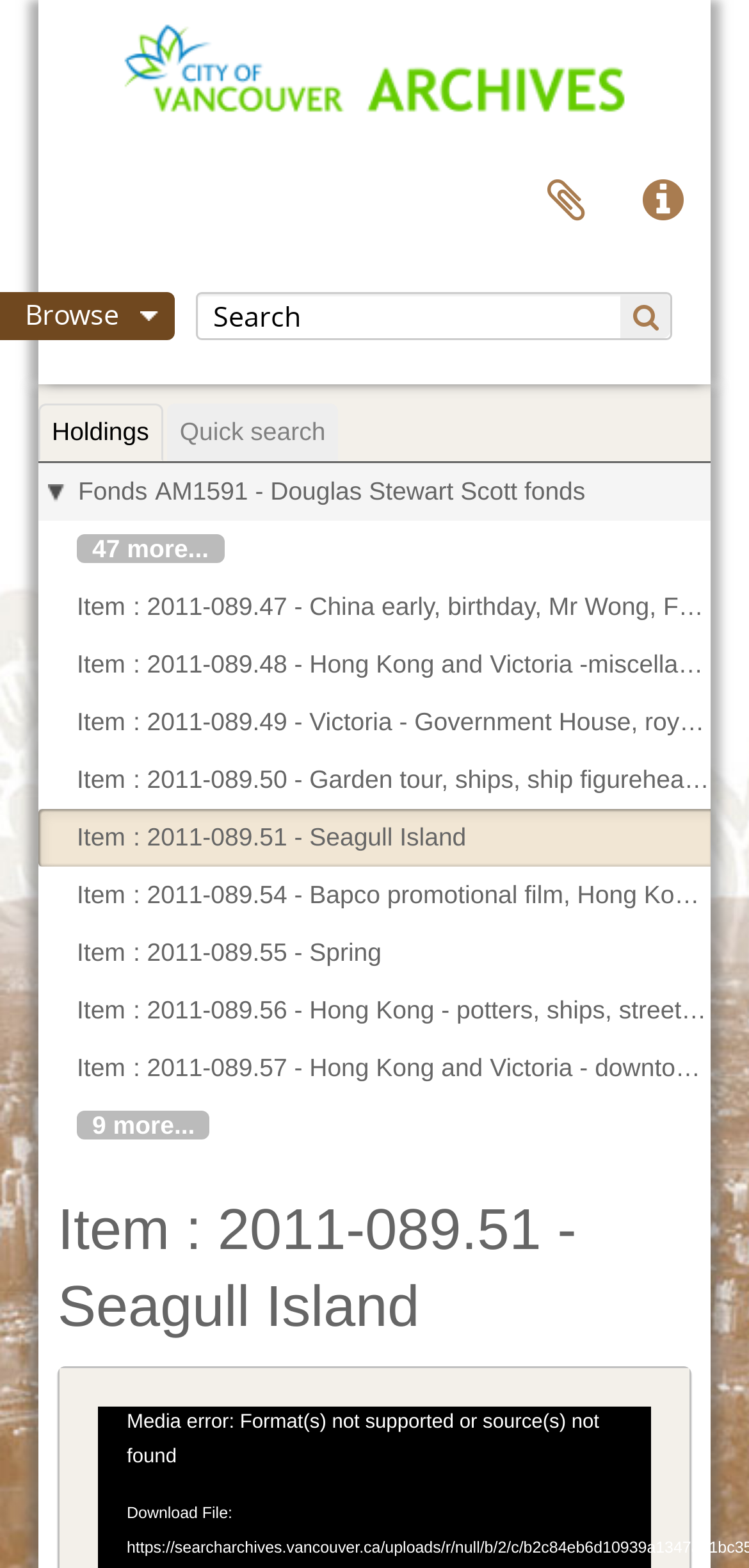Observe the image and answer the following question in detail: What is the name of the current item?

I looked for the heading that describes the current item and found the text 'Item : 2011-089.51 - Seagull Island'.